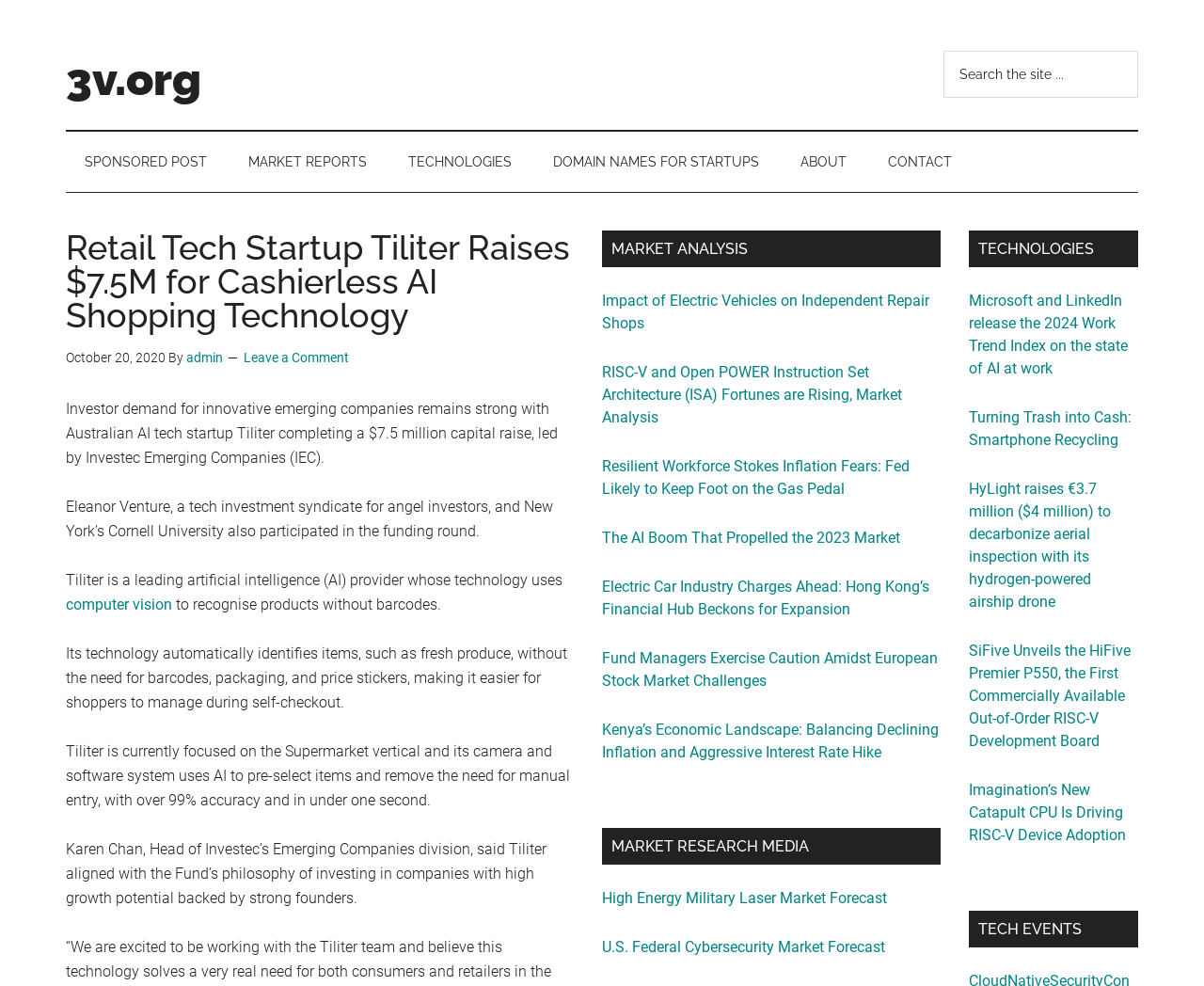Using the provided element description, identify the bounding box coordinates as (top-left x, top-left y, bottom-right x, bottom-right y). Ensure all values are between 0 and 1. Description: U.S. Federal Cybersecurity Market Forecast

[0.5, 0.952, 0.735, 0.97]